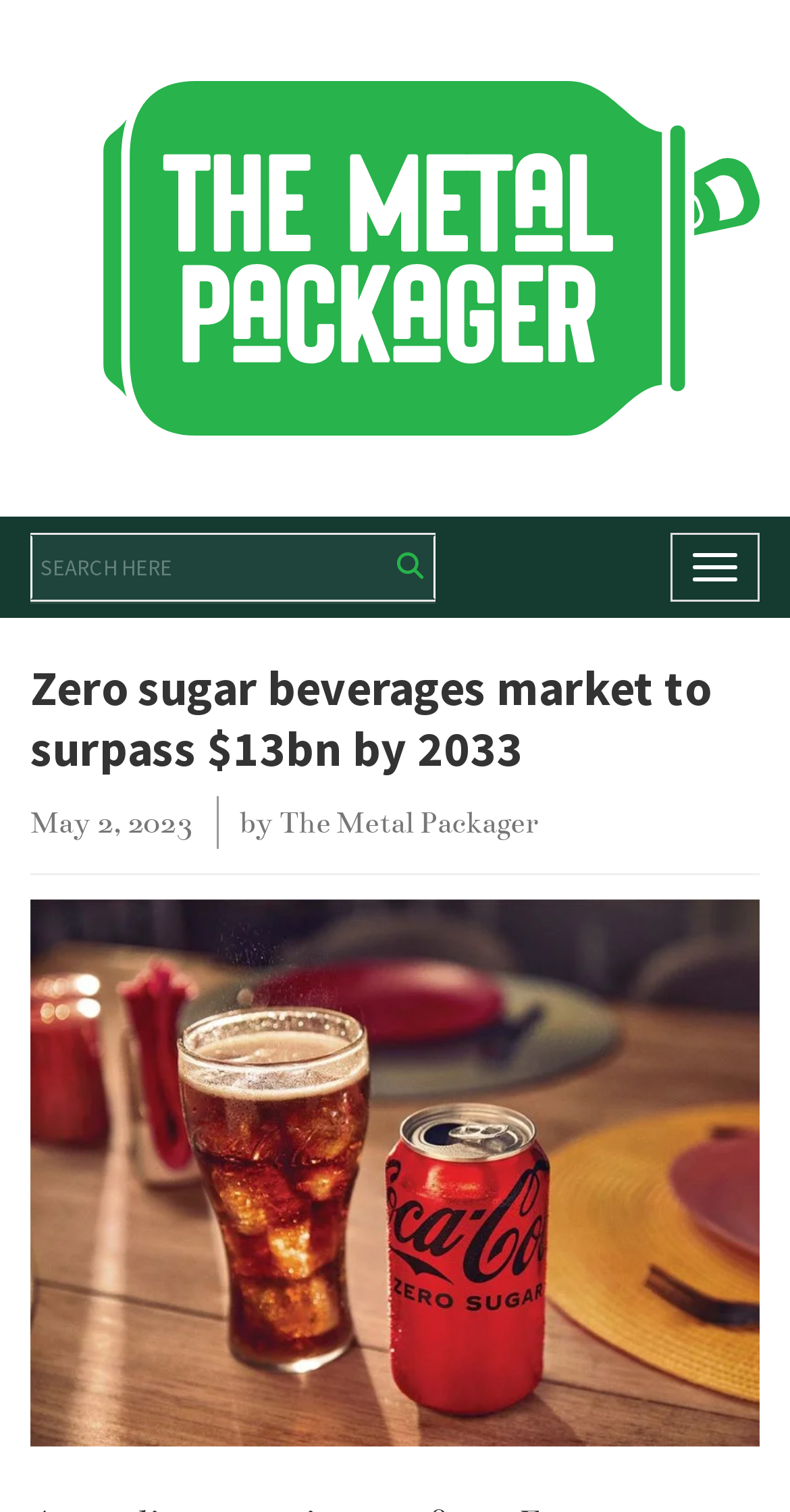Extract the primary header of the webpage and generate its text.

Zero sugar beverages market to surpass $13bn by 2033